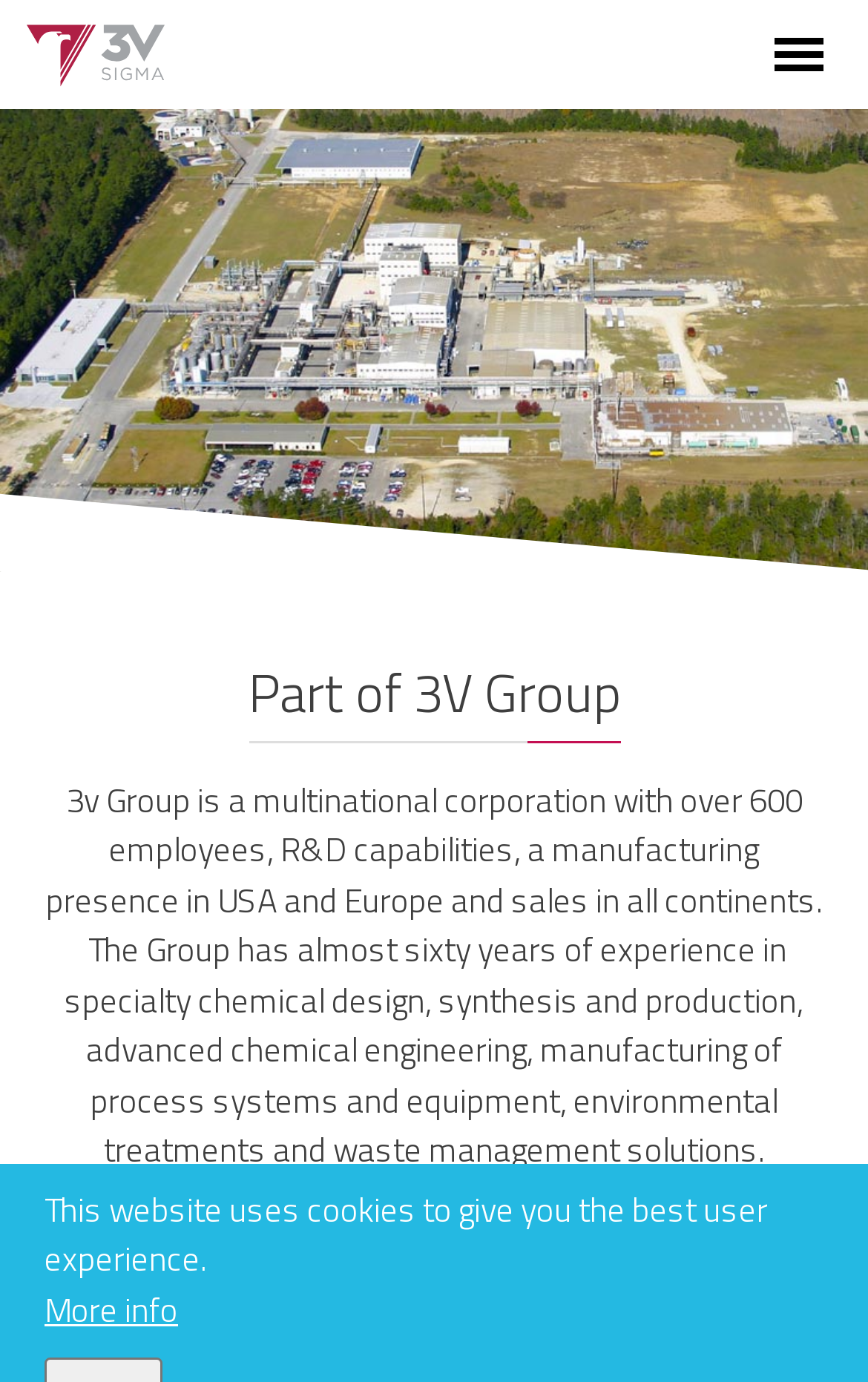Convey a detailed summary of the webpage, mentioning all key elements.

The webpage is about 3V Sigma, a part of 3V Group, a multinational corporation. At the top left, there is a link to "3V Sigma" accompanied by an image with the same name. On the top right, there is an empty link. 

Below the top section, there is a heading that reads "Part of 3V Group". Underneath the heading, there is a paragraph of text that describes 3V Group as a multinational corporation with over 600 employees, R&D capabilities, and a manufacturing presence in the USA and Europe, with sales in all continents. 

Following this paragraph, there is another paragraph that explains the Group's experience in specialty chemical design, synthesis, and production, as well as advanced chemical engineering, manufacturing of process systems and equipment, environmental treatments, and waste management solutions. 

Next, there is a paragraph that mentions the Group operates through its three branches: 3V Sigma, 3V Tech, and 3V Green Eagle. At the bottom of the page, there is a notice that the website uses cookies to provide the best user experience, along with a "More info" link.